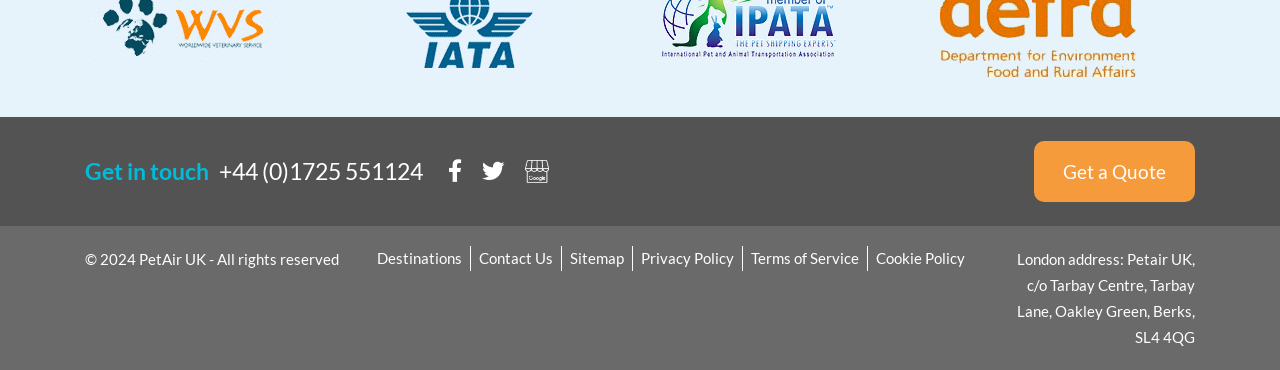Provide the bounding box coordinates in the format (top-left x, top-left y, bottom-right x, bottom-right y). All values are floating point numbers between 0 and 1. Determine the bounding box coordinate of the UI element described as: Sitemap

[0.439, 0.665, 0.494, 0.732]